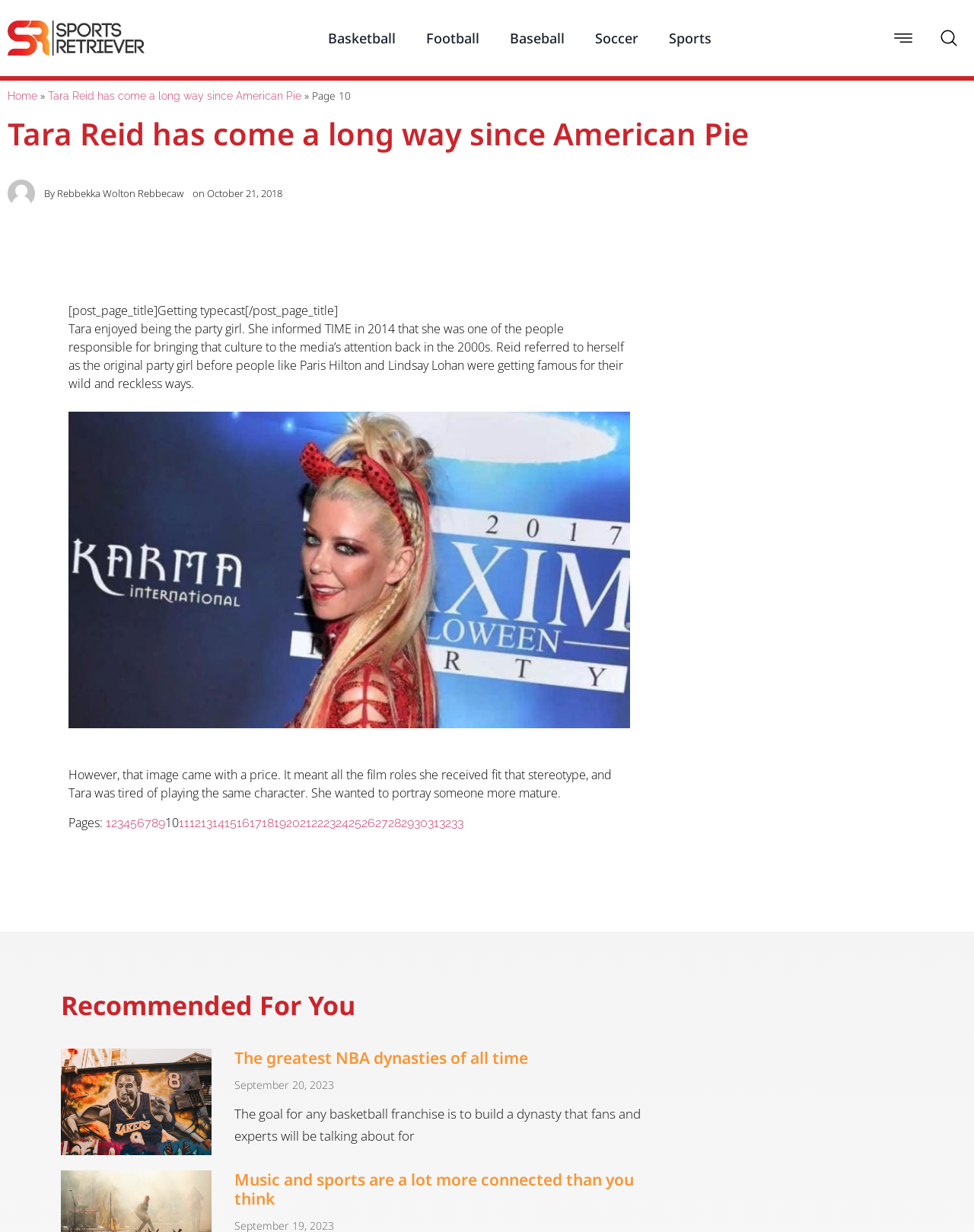Please determine the bounding box coordinates for the element that should be clicked to follow these instructions: "Click on the 'Basketball' link".

[0.336, 0.017, 0.406, 0.045]